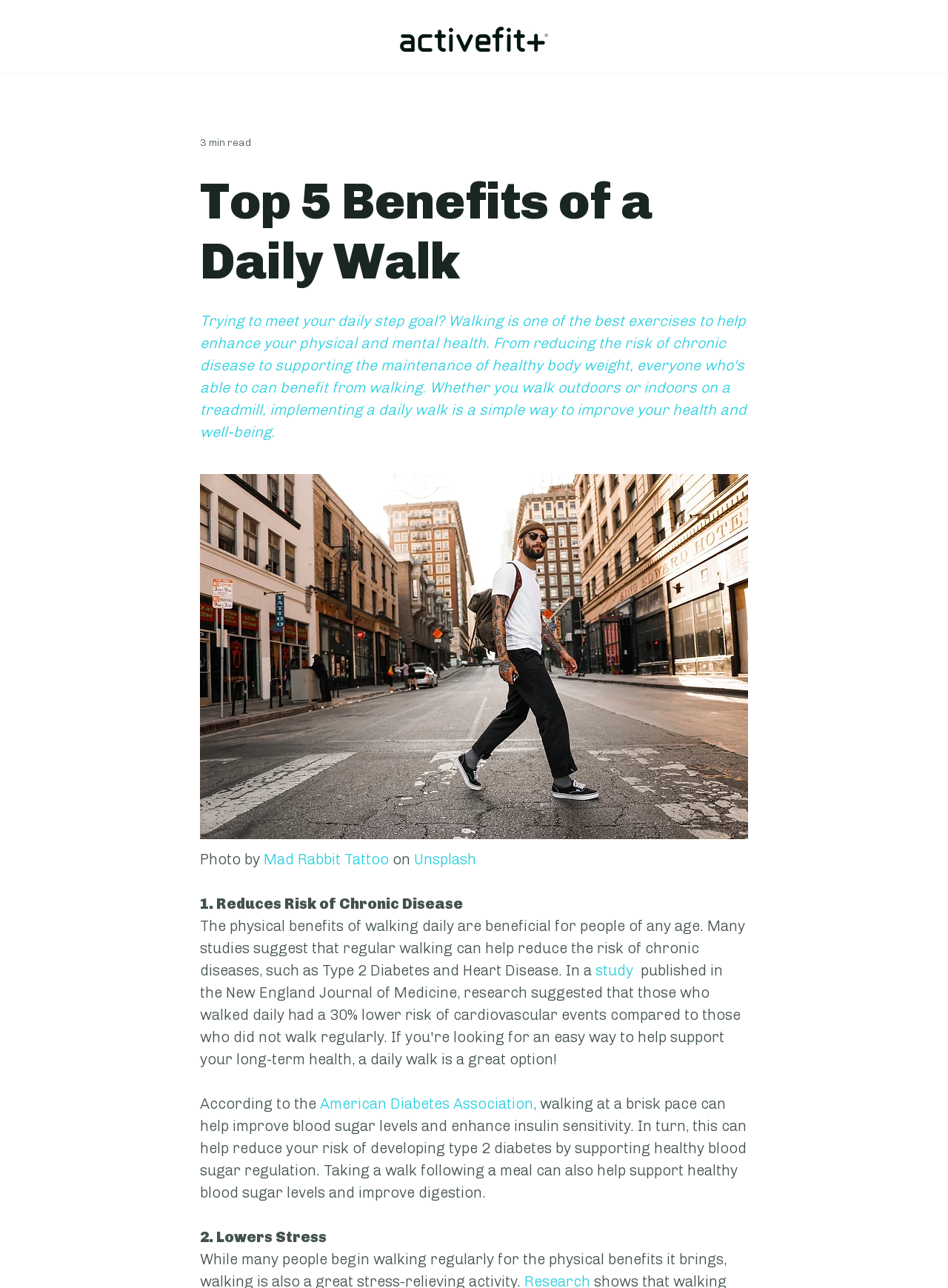What is the first benefit of daily walking?
Analyze the image and provide a thorough answer to the question.

The first benefit of daily walking is reducing the risk of chronic disease, as stated in the heading element '1. Reduces Risk of Chronic Disease' with bounding box coordinates [0.211, 0.693, 0.789, 0.71].